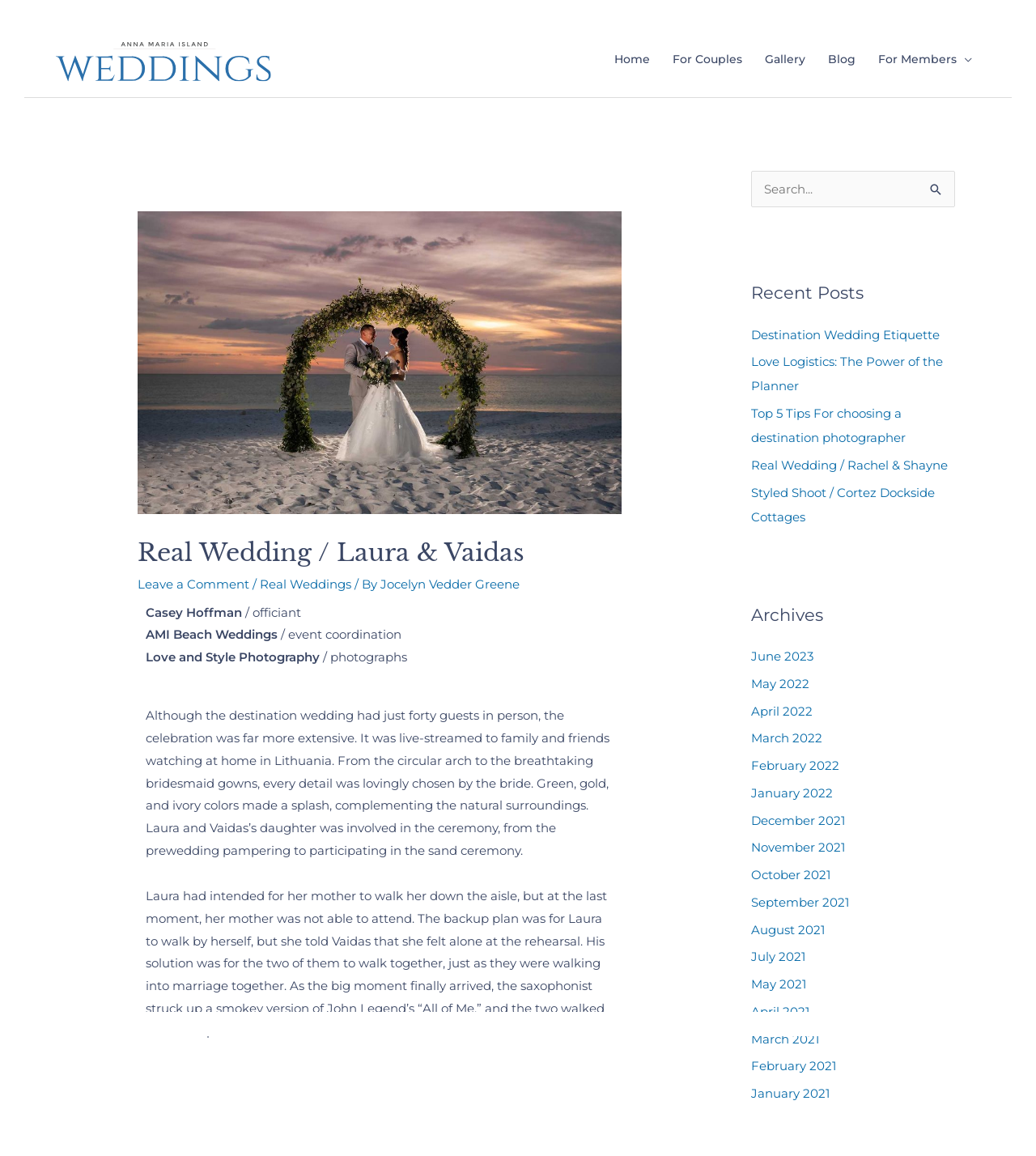Identify the bounding box coordinates of the section to be clicked to complete the task described by the following instruction: "View the 'Archives' section". The coordinates should be four float numbers between 0 and 1, formatted as [left, top, right, bottom].

[0.725, 0.521, 0.922, 0.543]